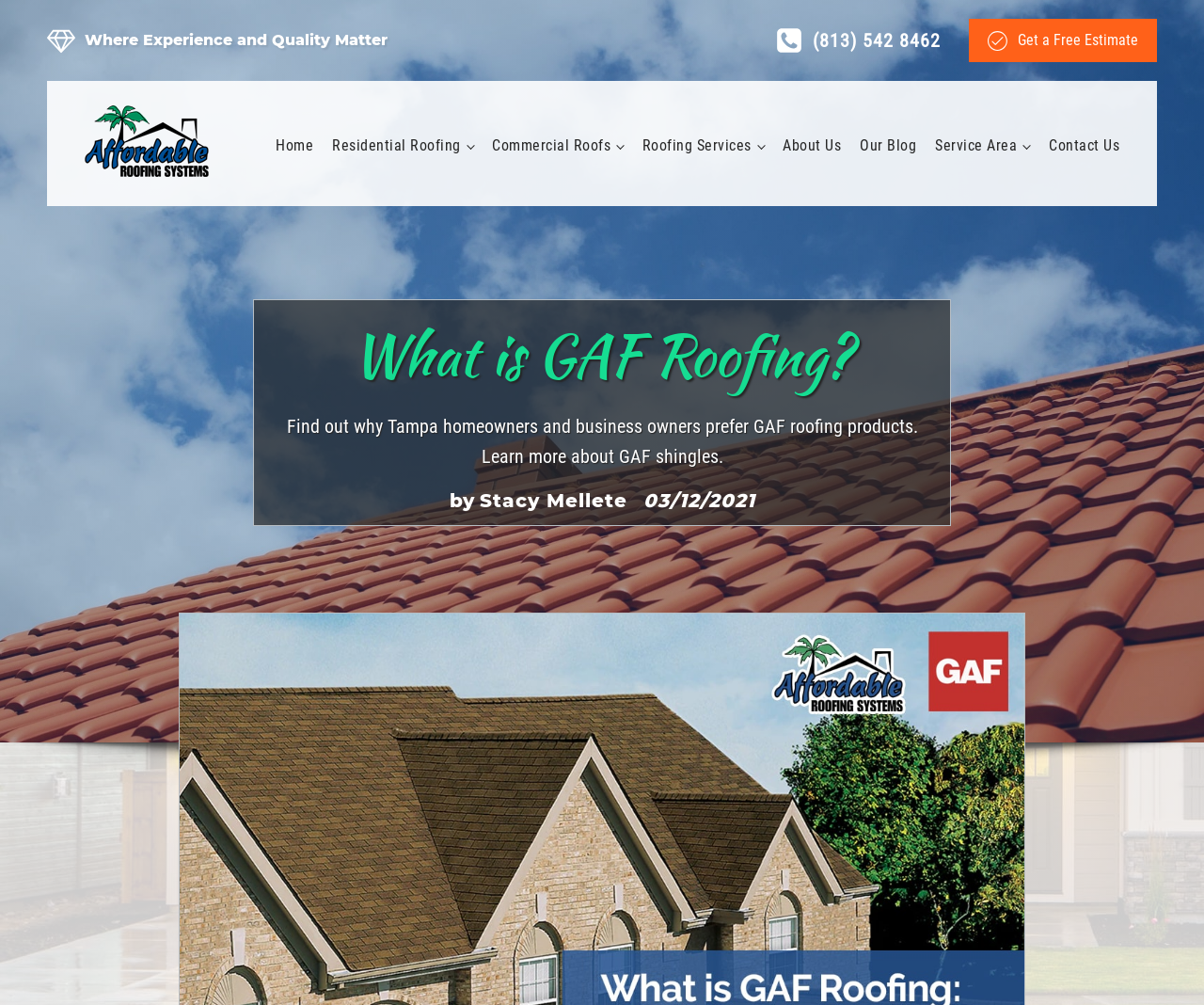Identify the bounding box coordinates of the region that should be clicked to execute the following instruction: "Get a free estimate".

[0.805, 0.019, 0.961, 0.061]